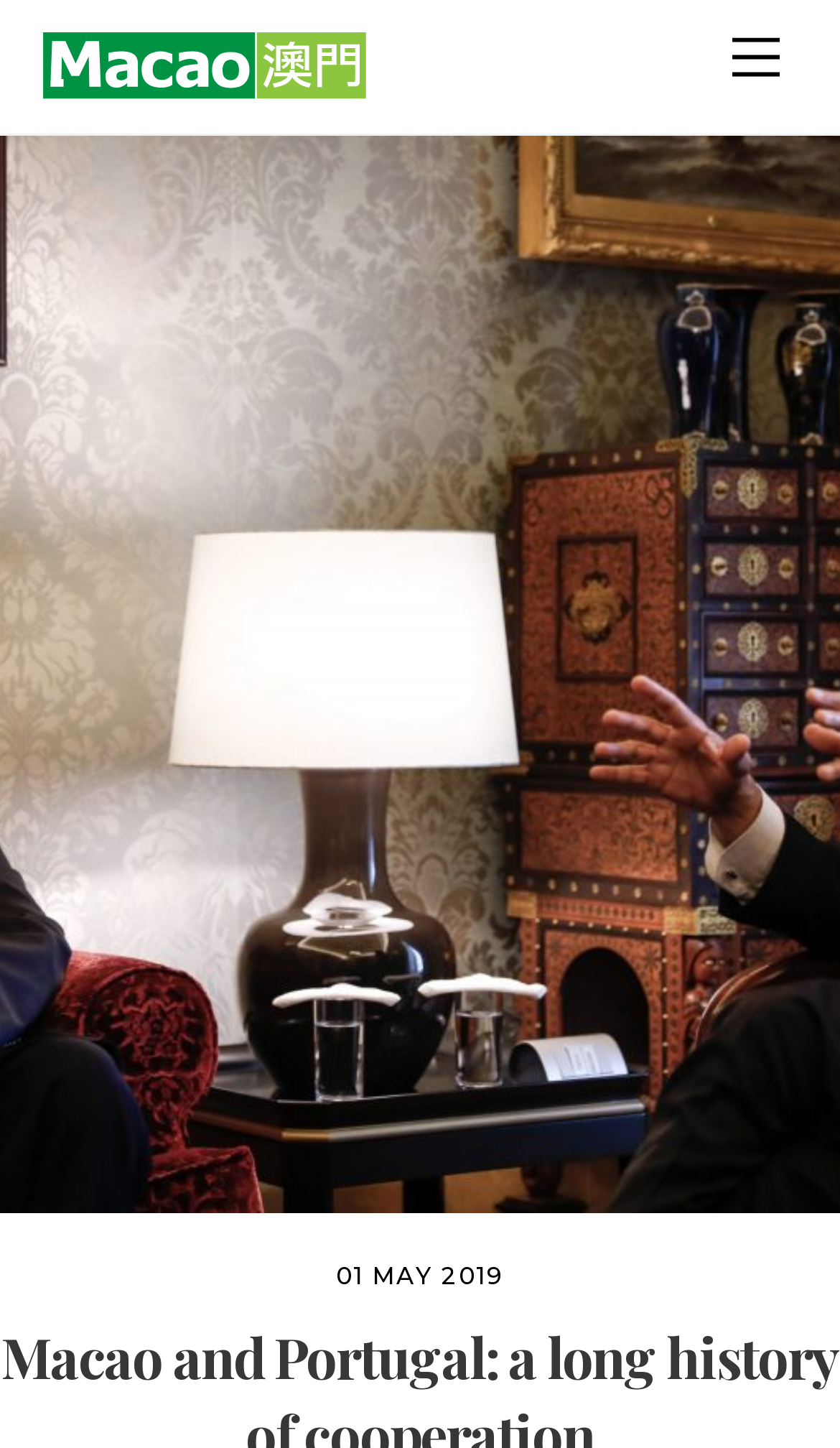Find the bounding box coordinates for the HTML element described in this sentence: "title="macaomagazine.net"". Provide the coordinates as four float numbers between 0 and 1, in the format [left, top, right, bottom].

[0.05, 0.034, 0.435, 0.076]